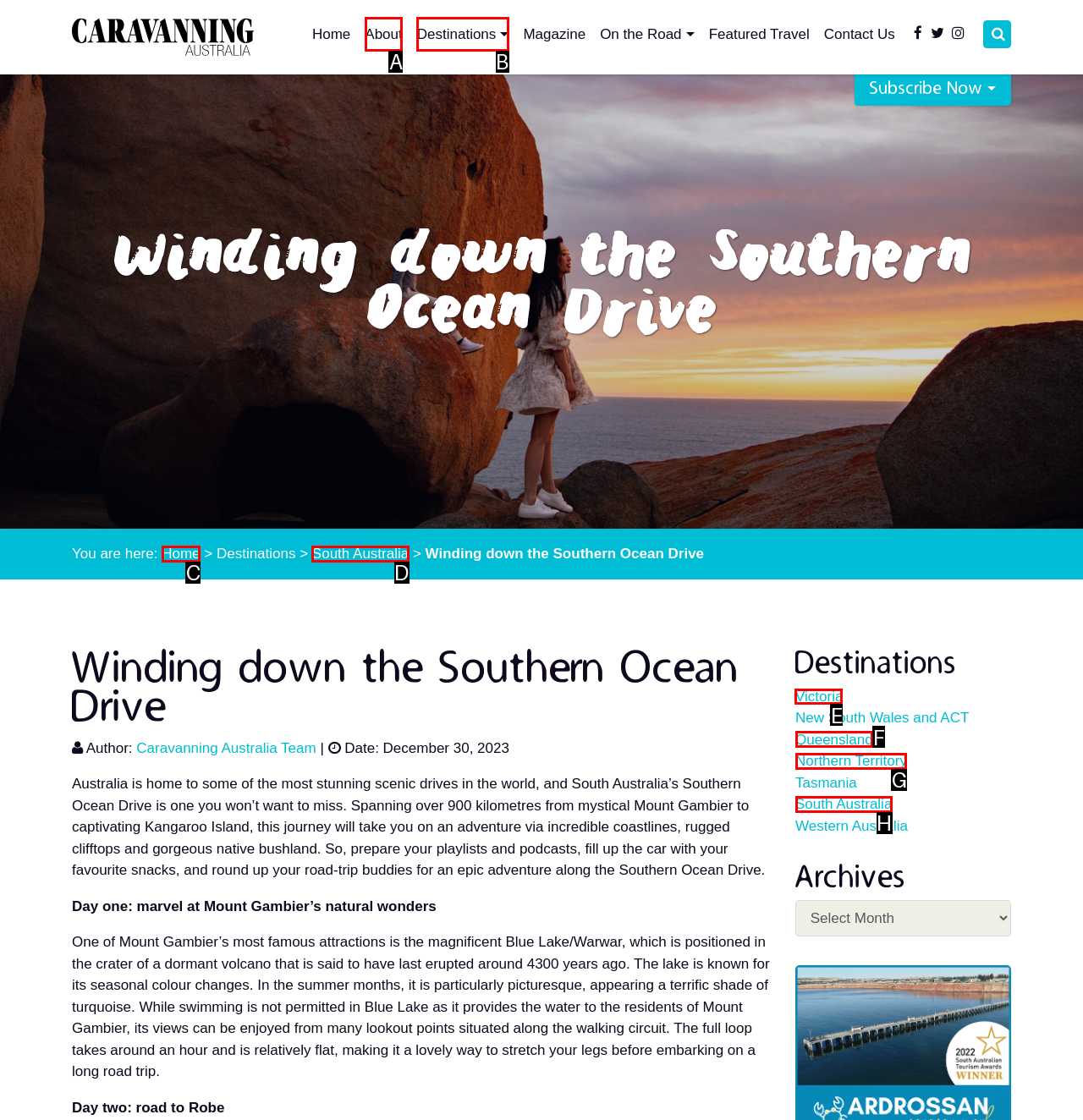Choose the correct UI element to click for this task: View 'Victoria' destination Answer using the letter from the given choices.

E